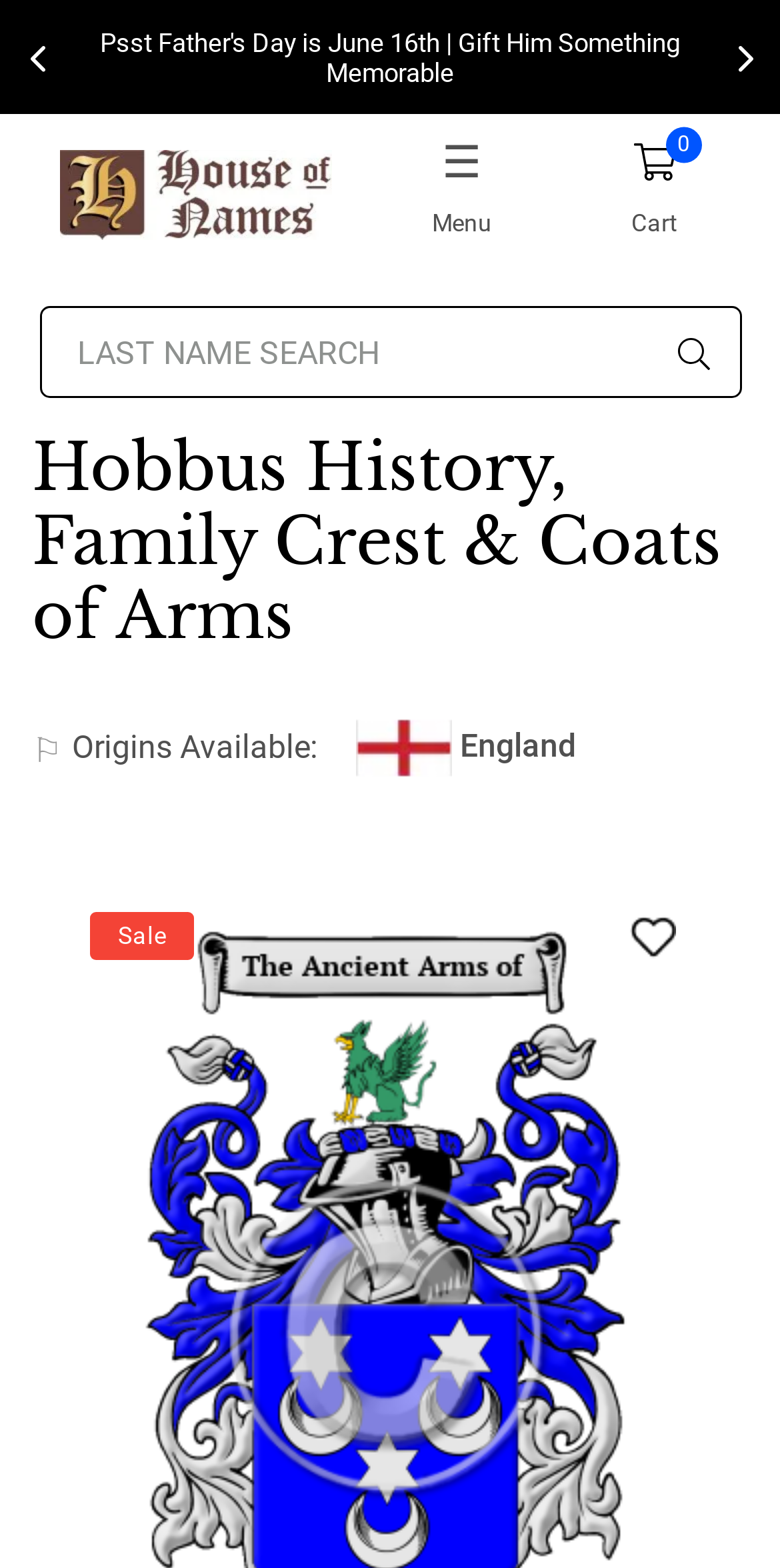Pinpoint the bounding box coordinates of the clickable element needed to complete the instruction: "View the wishlist". The coordinates should be provided as four float numbers between 0 and 1: [left, top, right, bottom].

[0.807, 0.583, 0.874, 0.612]